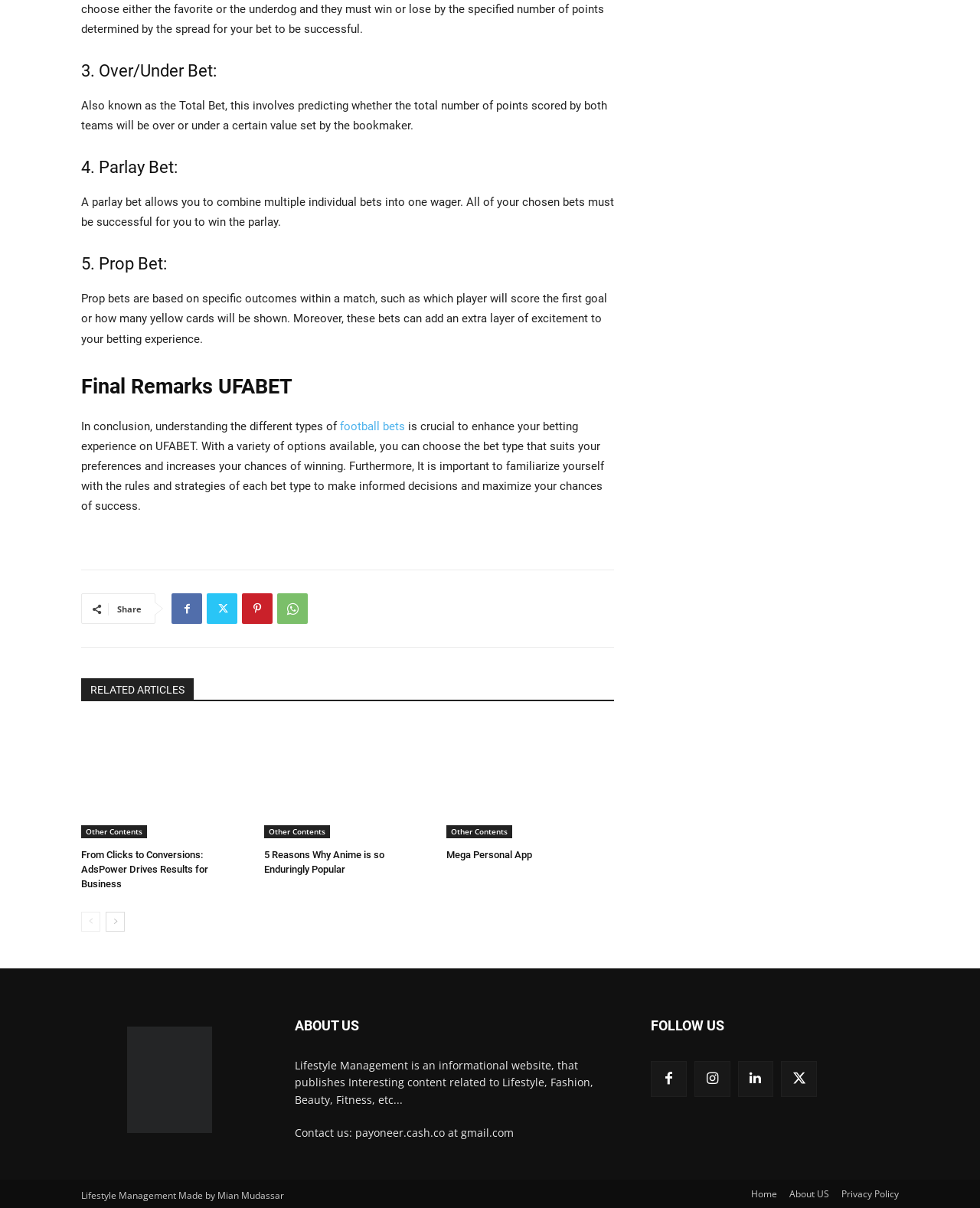Determine the bounding box coordinates of the target area to click to execute the following instruction: "Read the 'About US' section."

[0.301, 0.842, 0.366, 0.853]